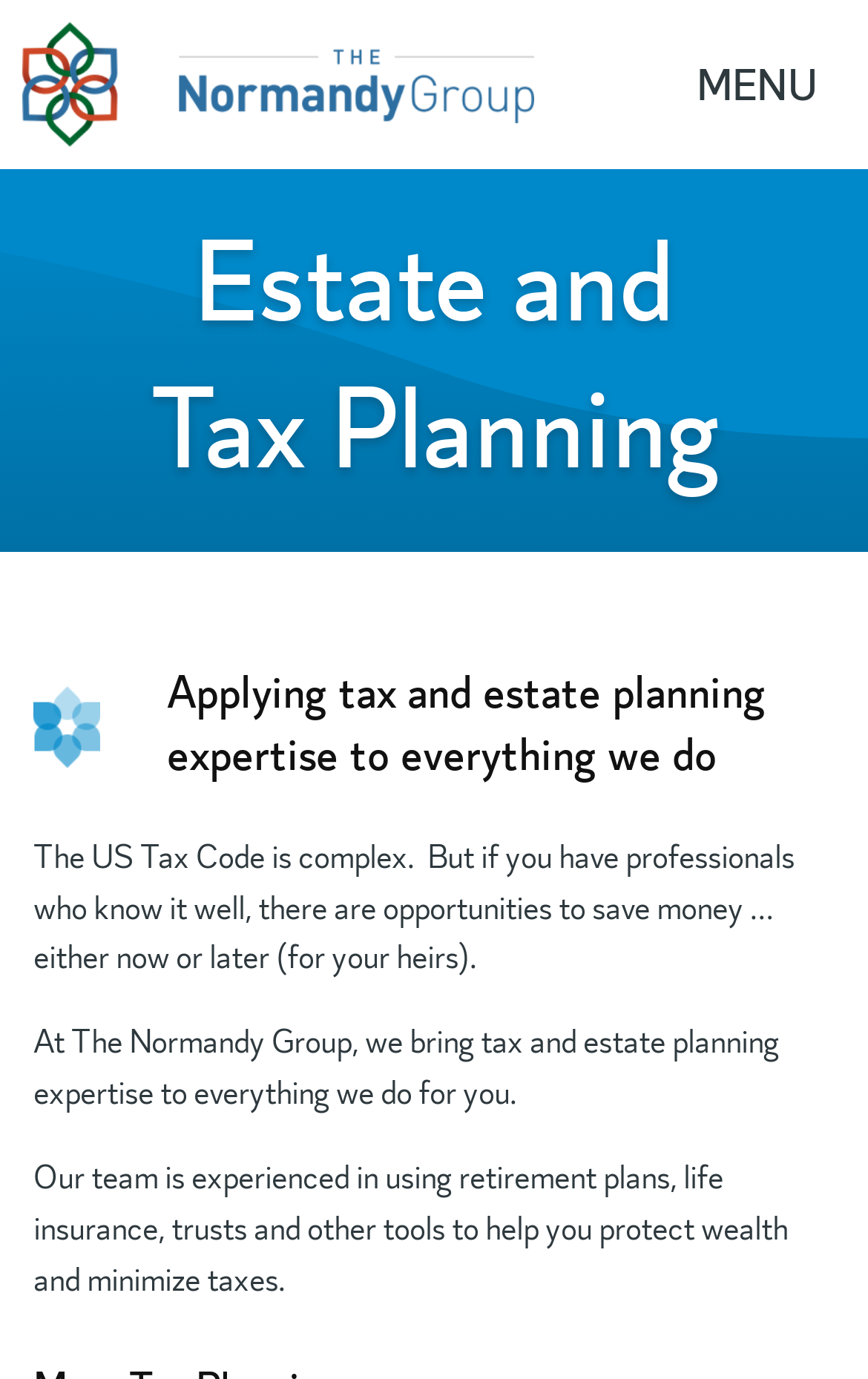Use the details in the image to answer the question thoroughly: 
What is the main service provided?

I determined the main service by analyzing the heading elements, which mention 'Estate and Tax Planning' as the main title, and also describe the company's expertise in tax and estate planning.